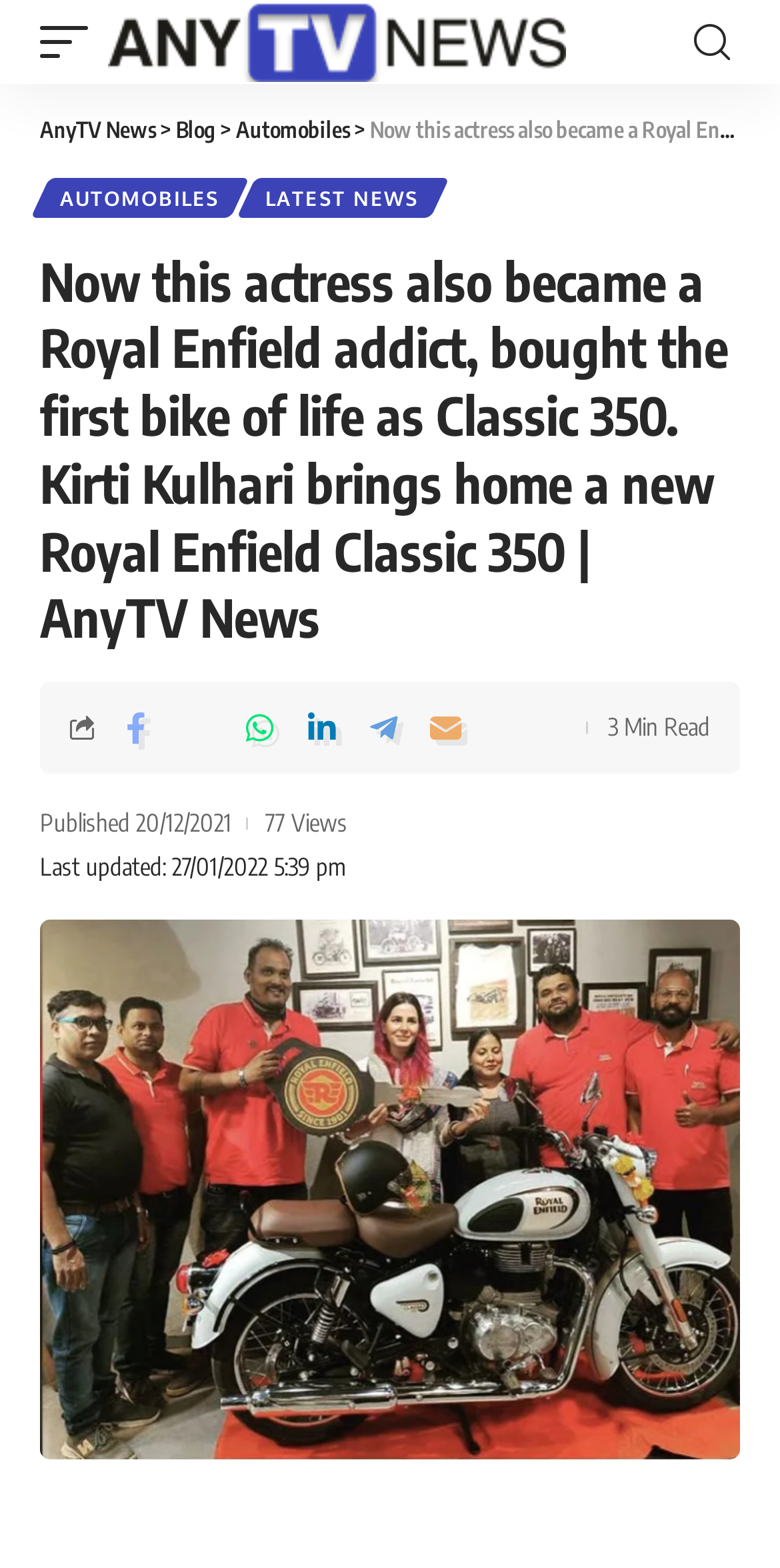Using the webpage screenshot and the element description aria-label="Share on Telegram", determine the bounding box coordinates. Specify the coordinates in the format (top-left x, top-left y, bottom-right x, bottom-right y) with values ranging from 0 to 1.

[0.456, 0.444, 0.528, 0.485]